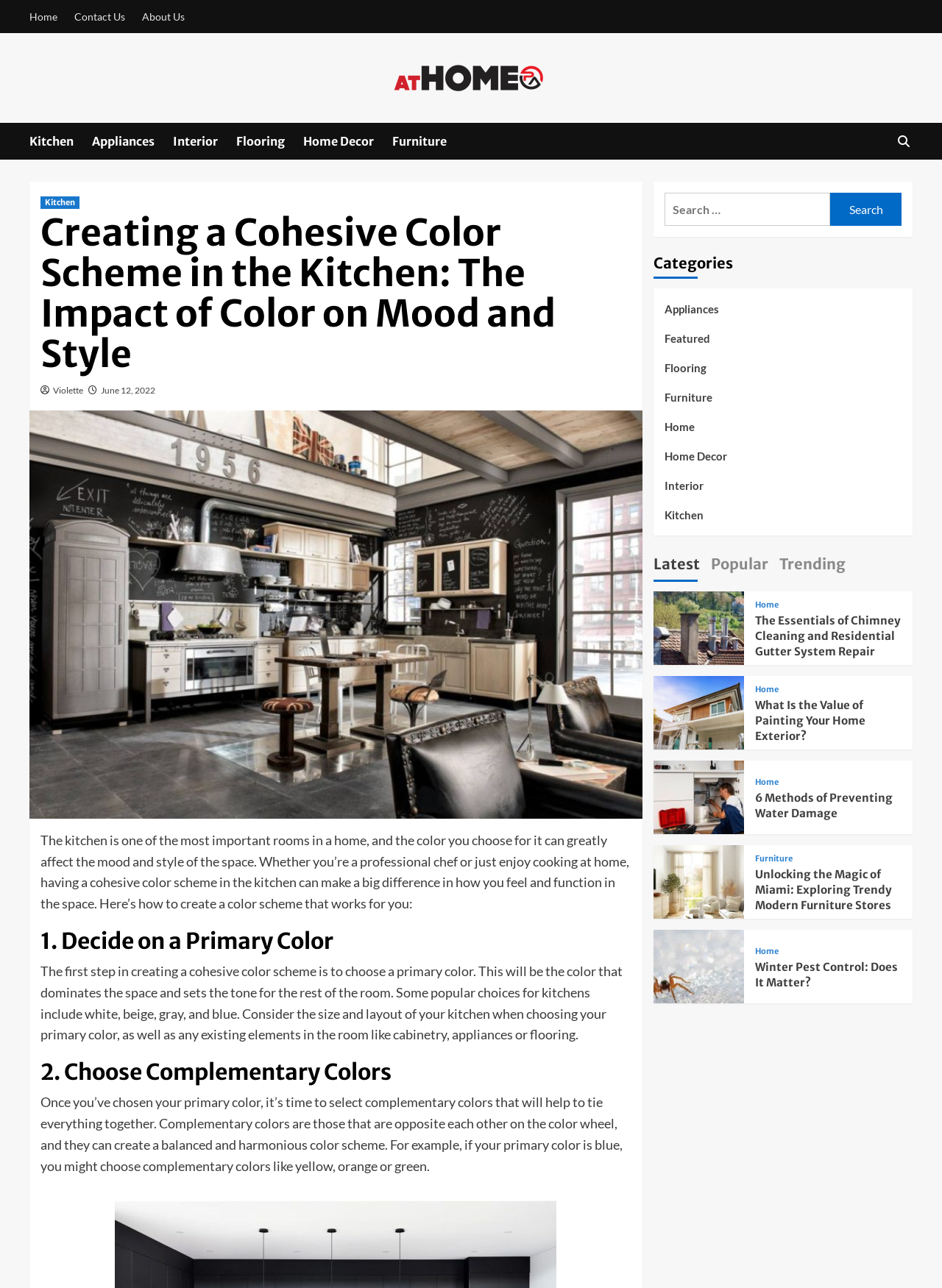Give a one-word or short phrase answer to this question: 
What is the category of the article 'The Essentials of Chimney Cleaning and Residential Gutter System Repair'?

Home